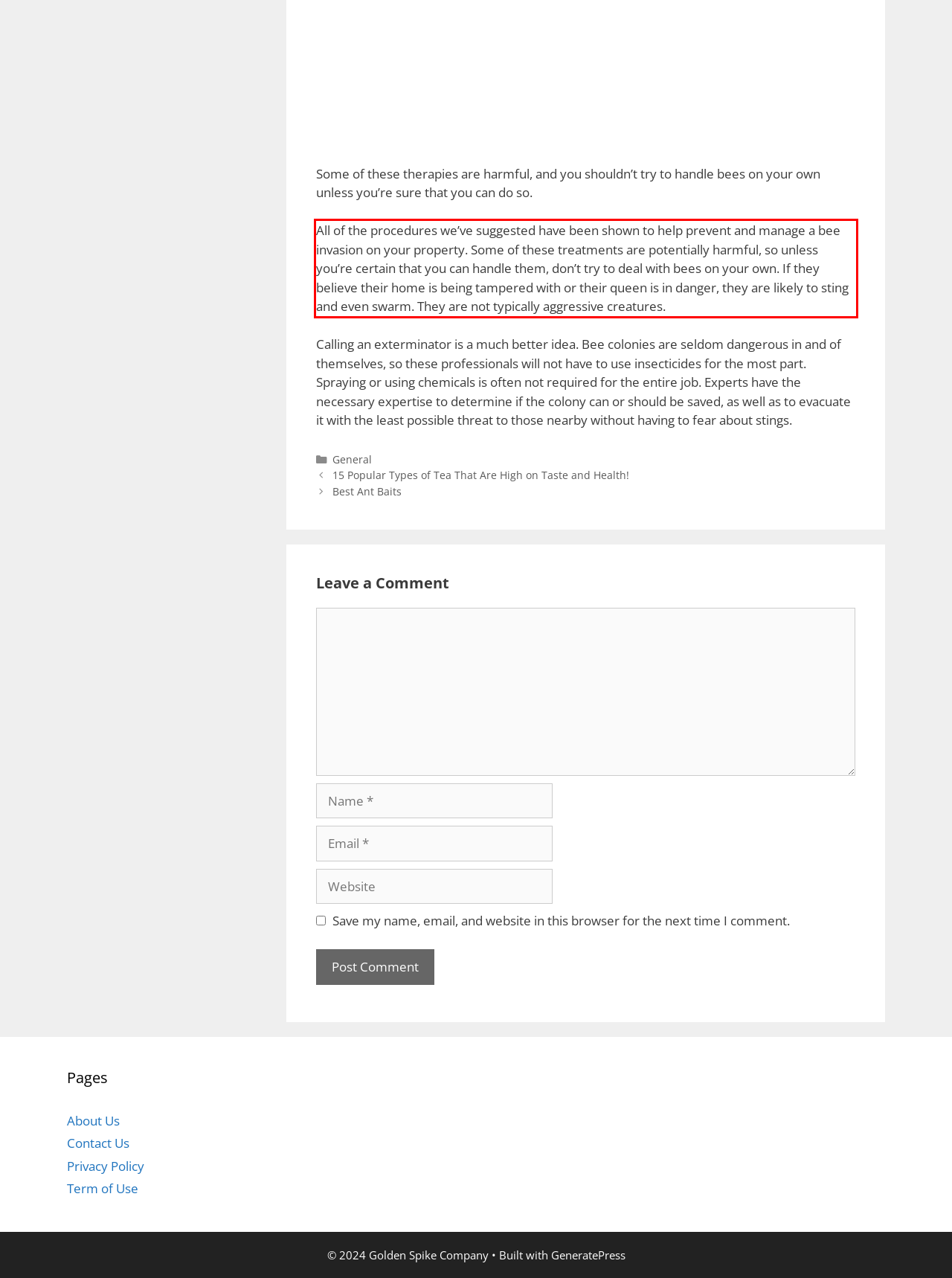Please look at the screenshot provided and find the red bounding box. Extract the text content contained within this bounding box.

All of the procedures we’ve suggested have been shown to help prevent and manage a bee invasion on your property. Some of these treatments are potentially harmful, so unless you’re certain that you can handle them, don’t try to deal with bees on your own. If they believe their home is being tampered with or their queen is in danger, they are likely to sting and even swarm. They are not typically aggressive creatures.